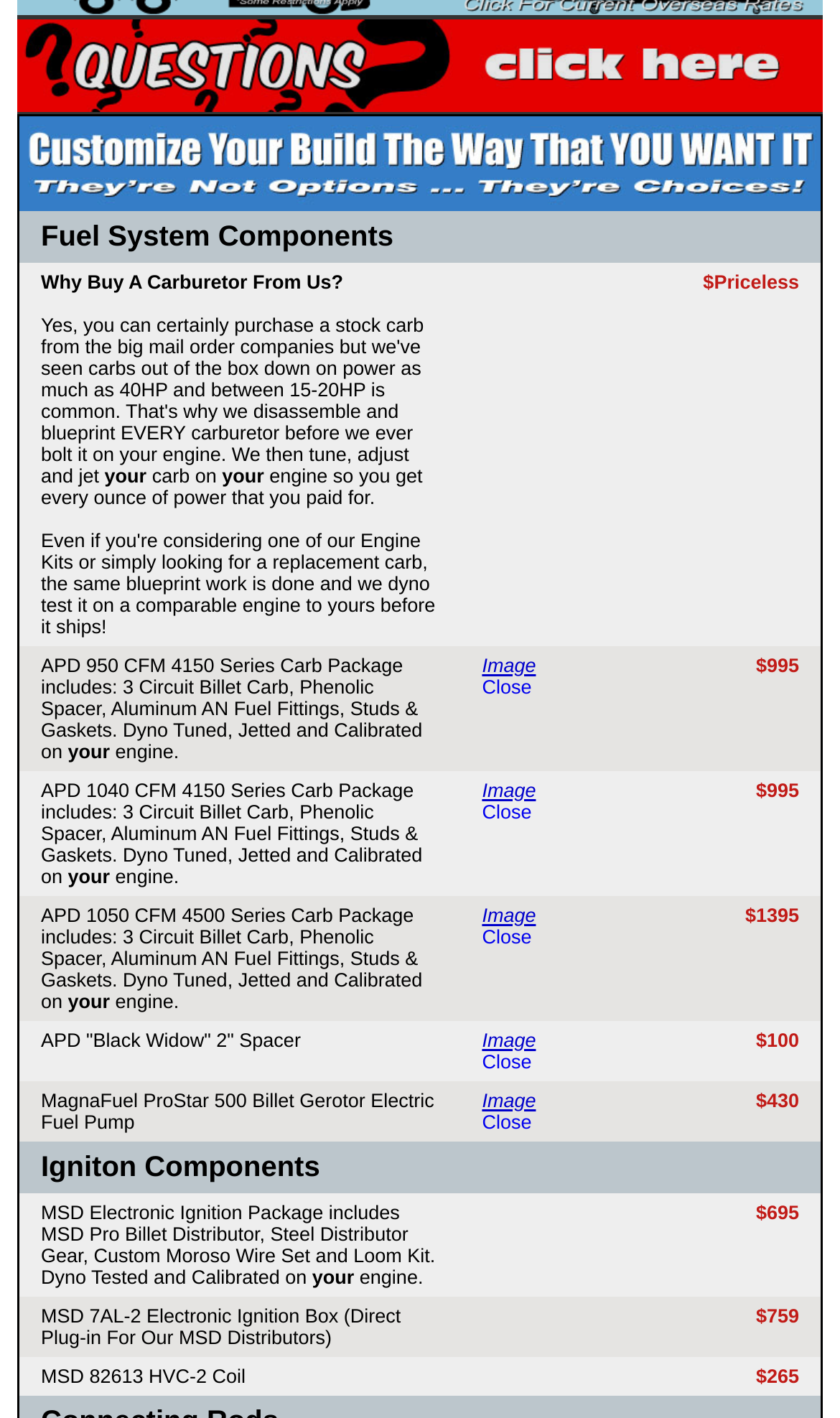What is the company name mentioned on the webpage?
Provide a thorough and detailed answer to the question.

The company name 'Shafiroff Engines' is mentioned in the link 'Request For Information Shafiroff Engines' at the top of the webpage.